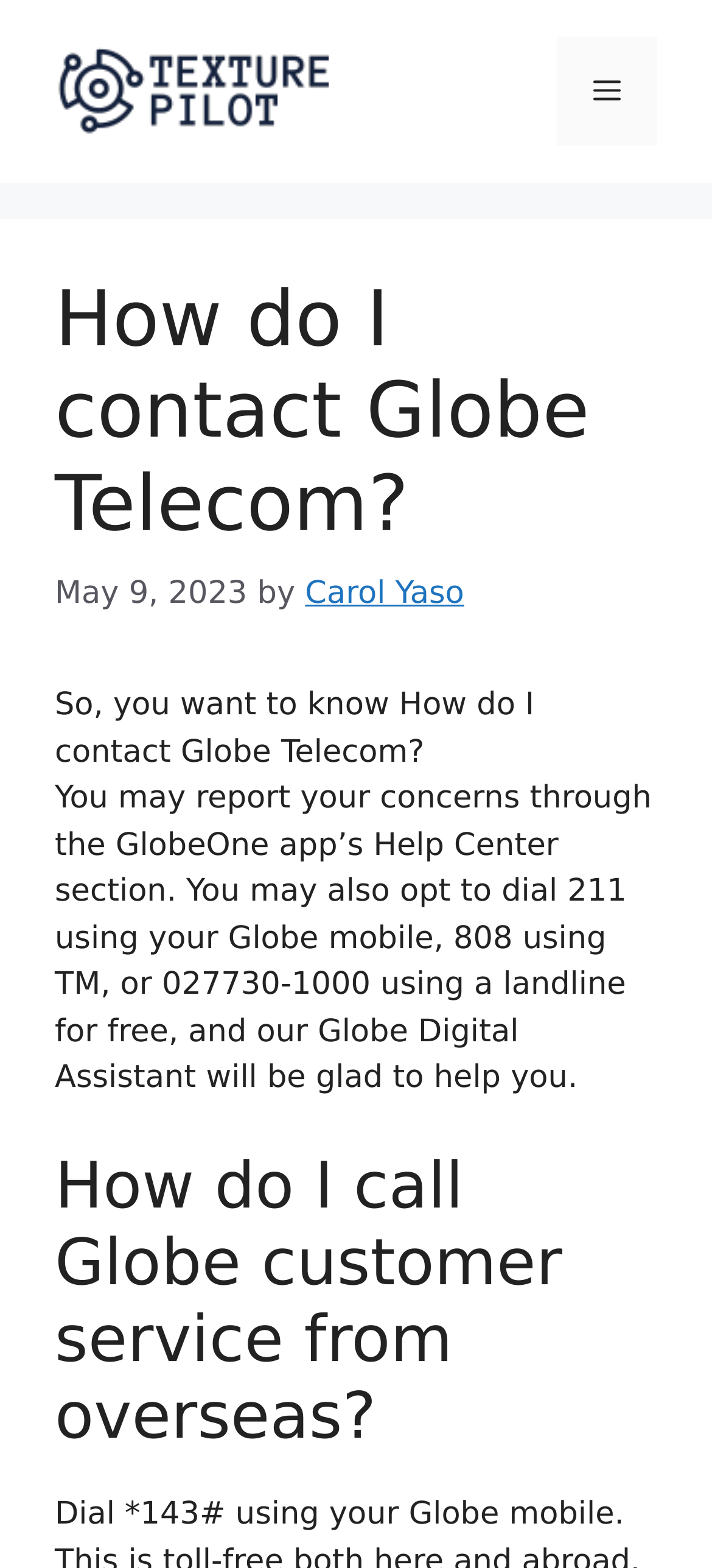Please determine the bounding box of the UI element that matches this description: June 1, 2011. The coordinates should be given as (top-left x, top-left y, bottom-right x, bottom-right y), with all values between 0 and 1.

None